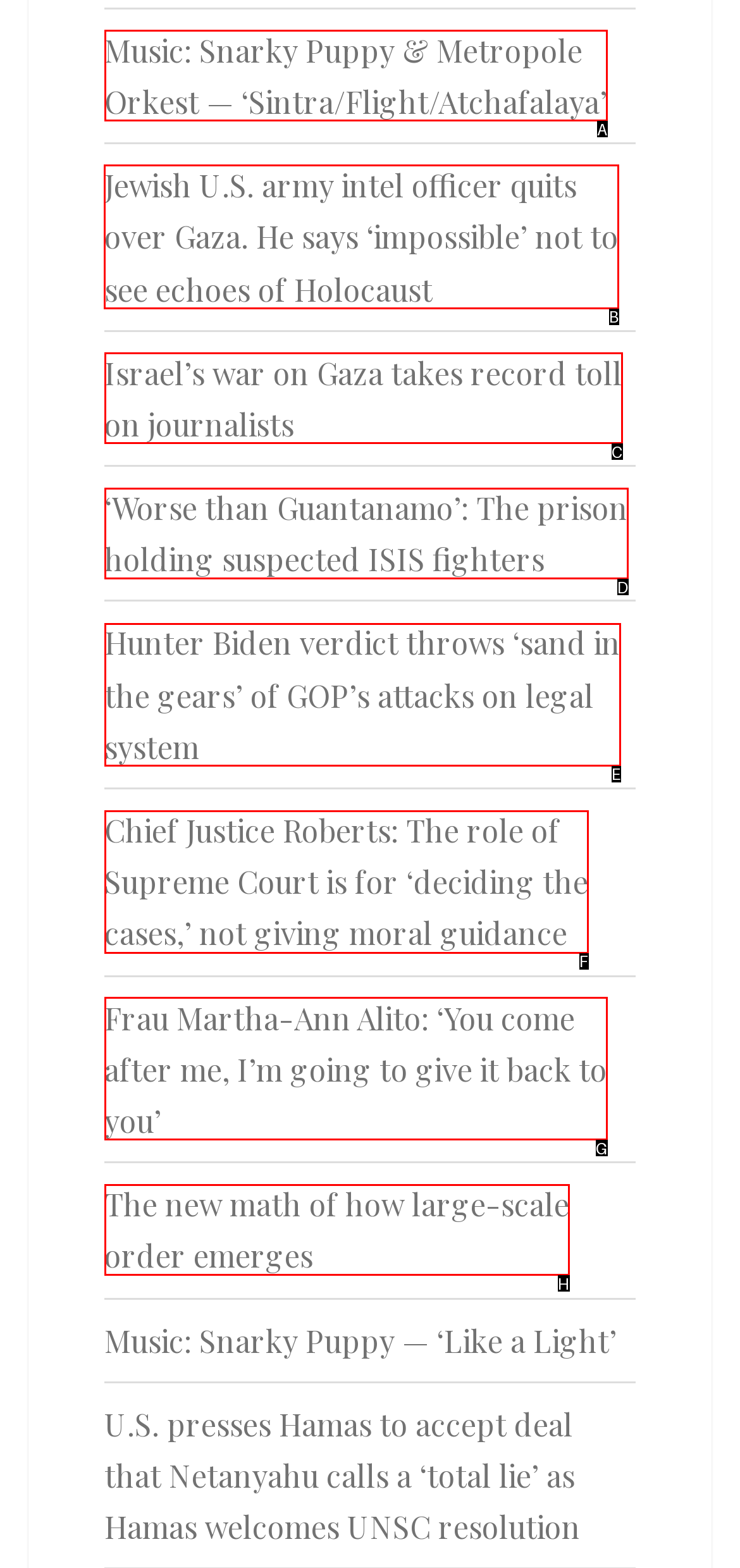Provide the letter of the HTML element that you need to click on to perform the task: Learn about Jewish U.S. army intel officer quitting over Gaza.
Answer with the letter corresponding to the correct option.

B